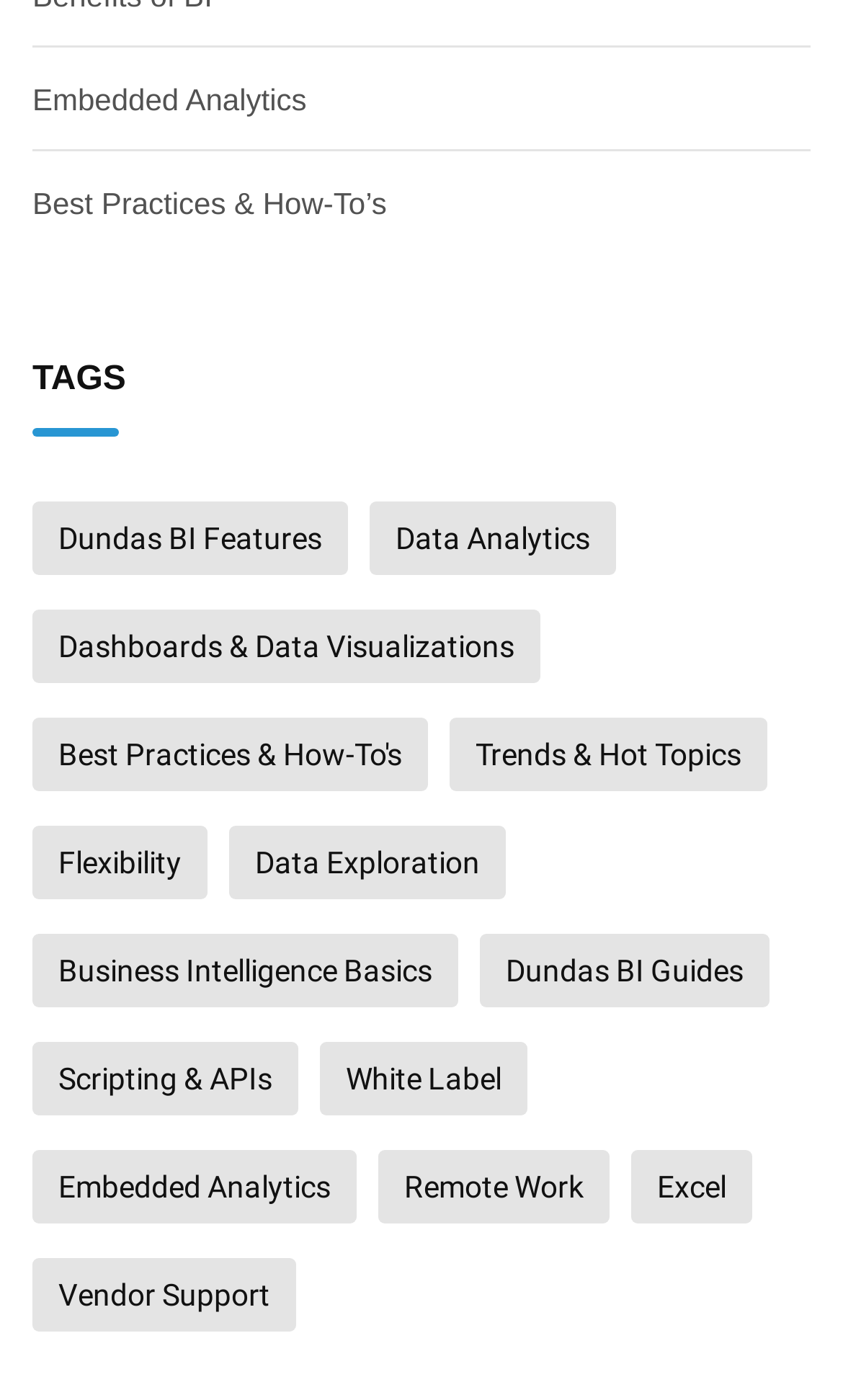Find and specify the bounding box coordinates that correspond to the clickable region for the instruction: "Learn about Business Intelligence Basics".

[0.038, 0.667, 0.544, 0.719]